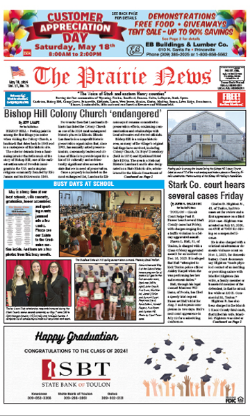Create a detailed narrative that captures the essence of the image.

The image features the front page of "The Prairie News," highlighting various news items and announcements. Prominently displayed at the top is a notice for "Customer Appreciation Day," scheduled for Saturday, May 18th, from 10:00 AM to 2:00 PM, along with details on demonstrations and giveaways. 

The main headline reads "Bishop Hill Colony Church ‘endangered’" indicating a significant issue concerning the church, which may affect its future. Below this, there are segments dedicated to school events, titled "BUSY DAYS AT SCHOOL," suggesting community focus on educational activities.

Additionally, the page includes a note about "Stark Co. court hears several cases Friday," emphasizing important legal matters being addressed in the area. At the bottom, a celebratory section titled "Happy Graduation" is accompanied by a congratulatory message to the Class of 2024, along with an advertisement for a local bank, ISBT, promoting support for both community events and educational milestones. 

Overall, the front page serves to inform readers about key local events, pressing issues, and moments of celebration within the community.